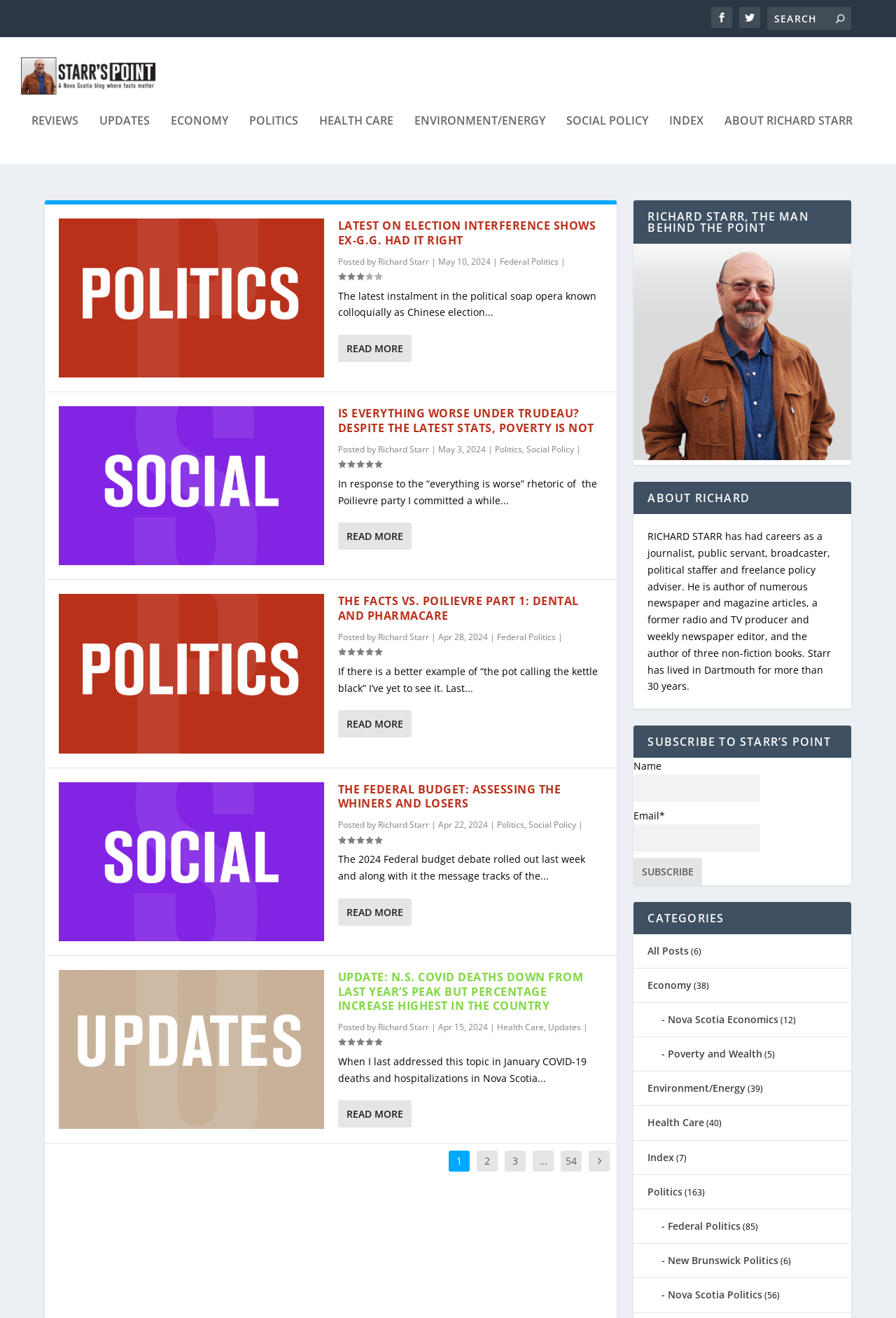What is the rating of the second article?
Please give a detailed and elaborate answer to the question based on the image.

In the second article section, there is a generic element with the text 'Rating: 5.00'.